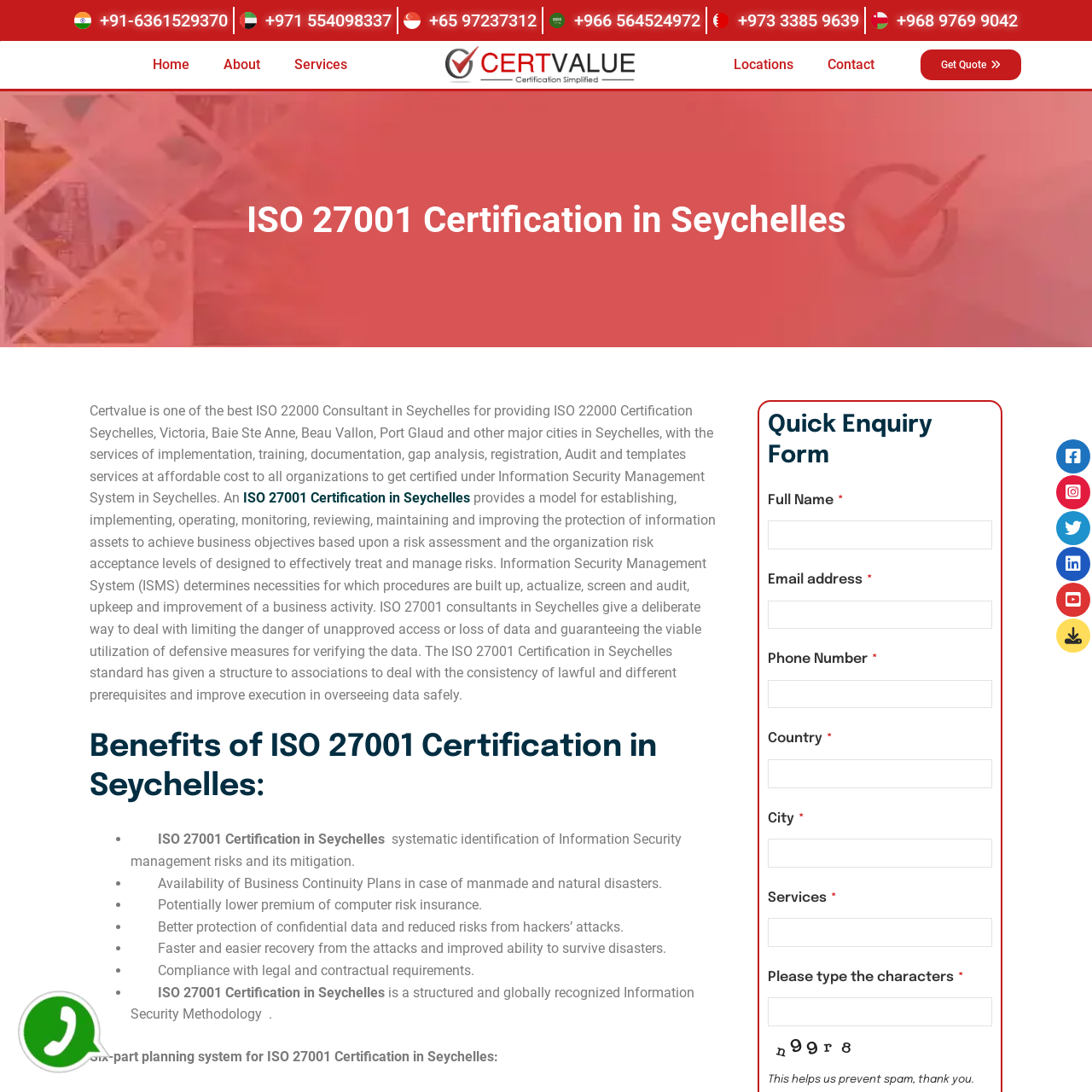Locate the bounding box coordinates of the clickable element to fulfill the following instruction: "Click the WhatsApp link". Provide the coordinates as four float numbers between 0 and 1 in the format [left, top, right, bottom].

[0.003, 0.894, 0.106, 0.997]